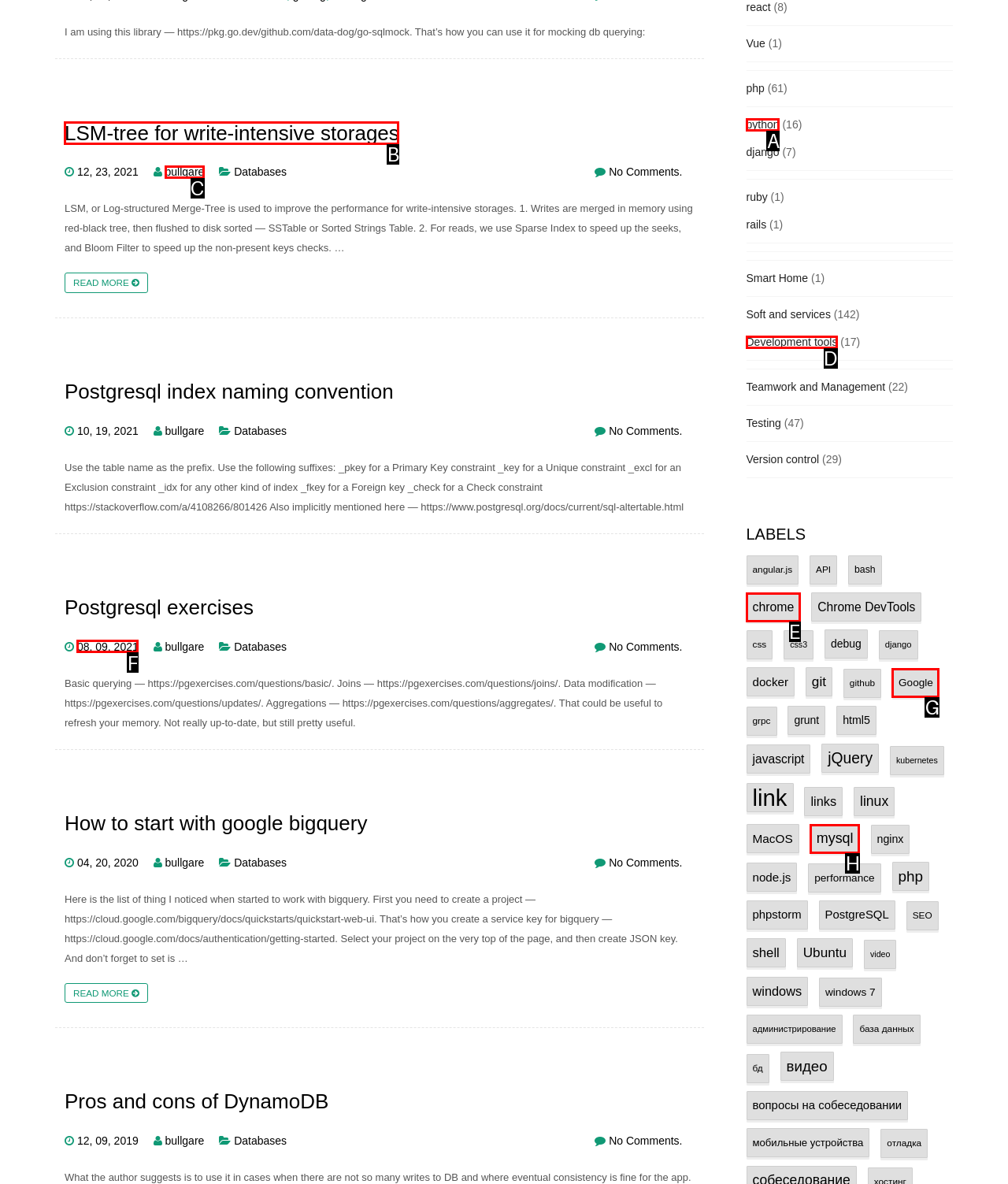From the given options, indicate the letter that corresponds to the action needed to complete this task: Click on the 'LSM-tree for write-intensive storages' link. Respond with only the letter.

B